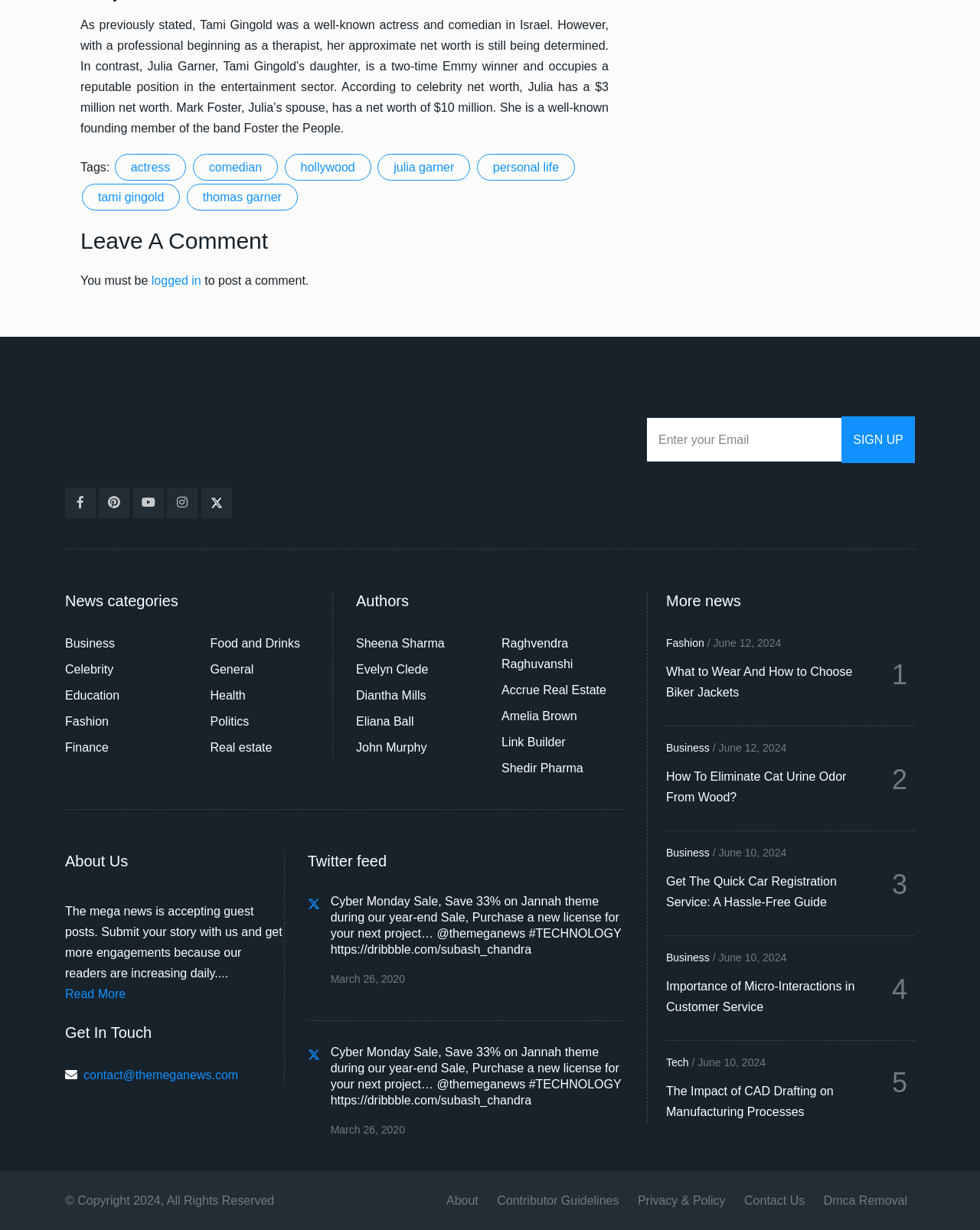Please mark the clickable region by giving the bounding box coordinates needed to complete this instruction: "Enter your email address".

[0.66, 0.34, 0.838, 0.375]